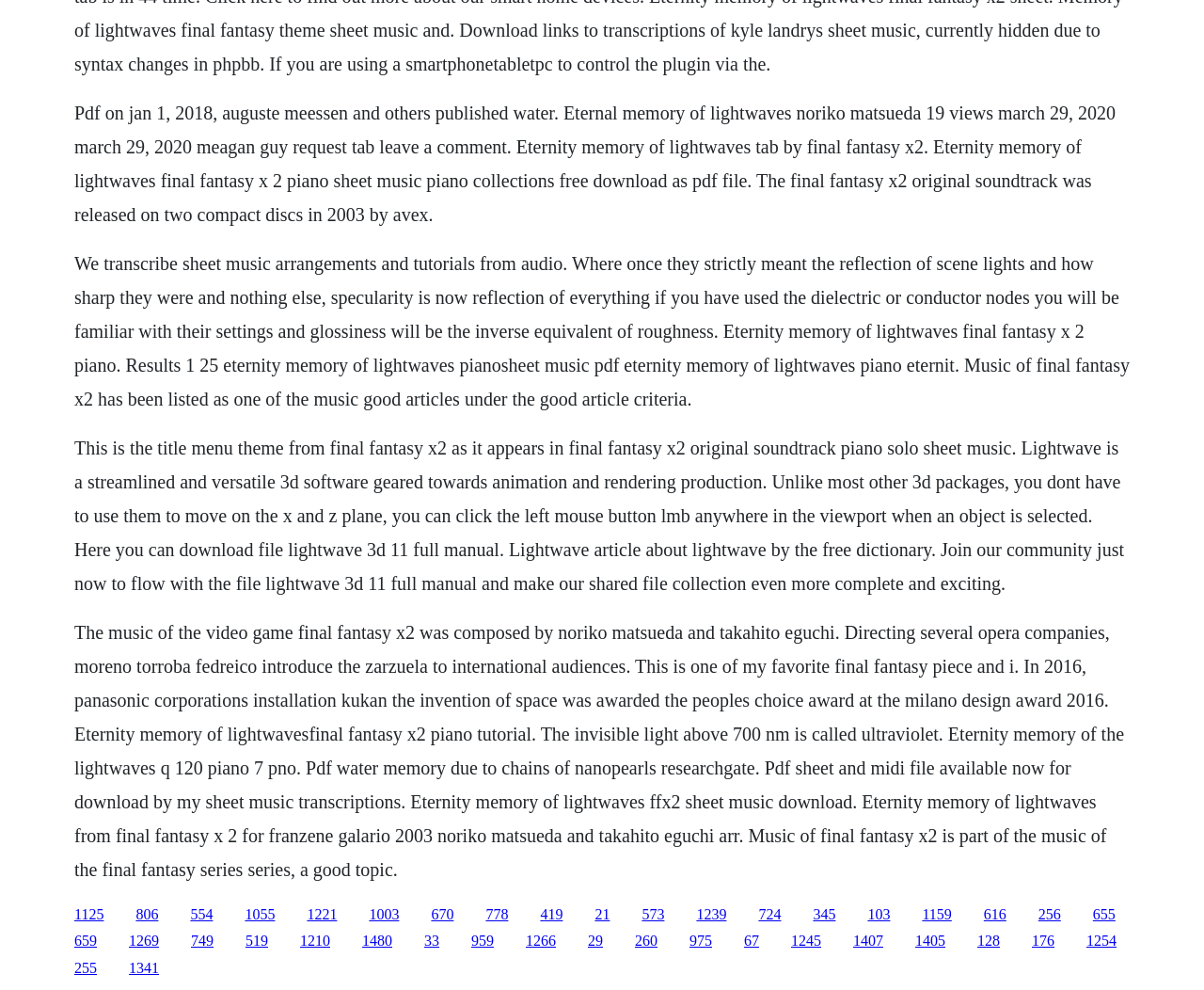Determine the bounding box coordinates of the region to click in order to accomplish the following instruction: "Explore the tutorial on Eternity Memory of Lightwaves". Provide the coordinates as four float numbers between 0 and 1, specifically [left, top, right, bottom].

[0.062, 0.915, 0.132, 0.931]